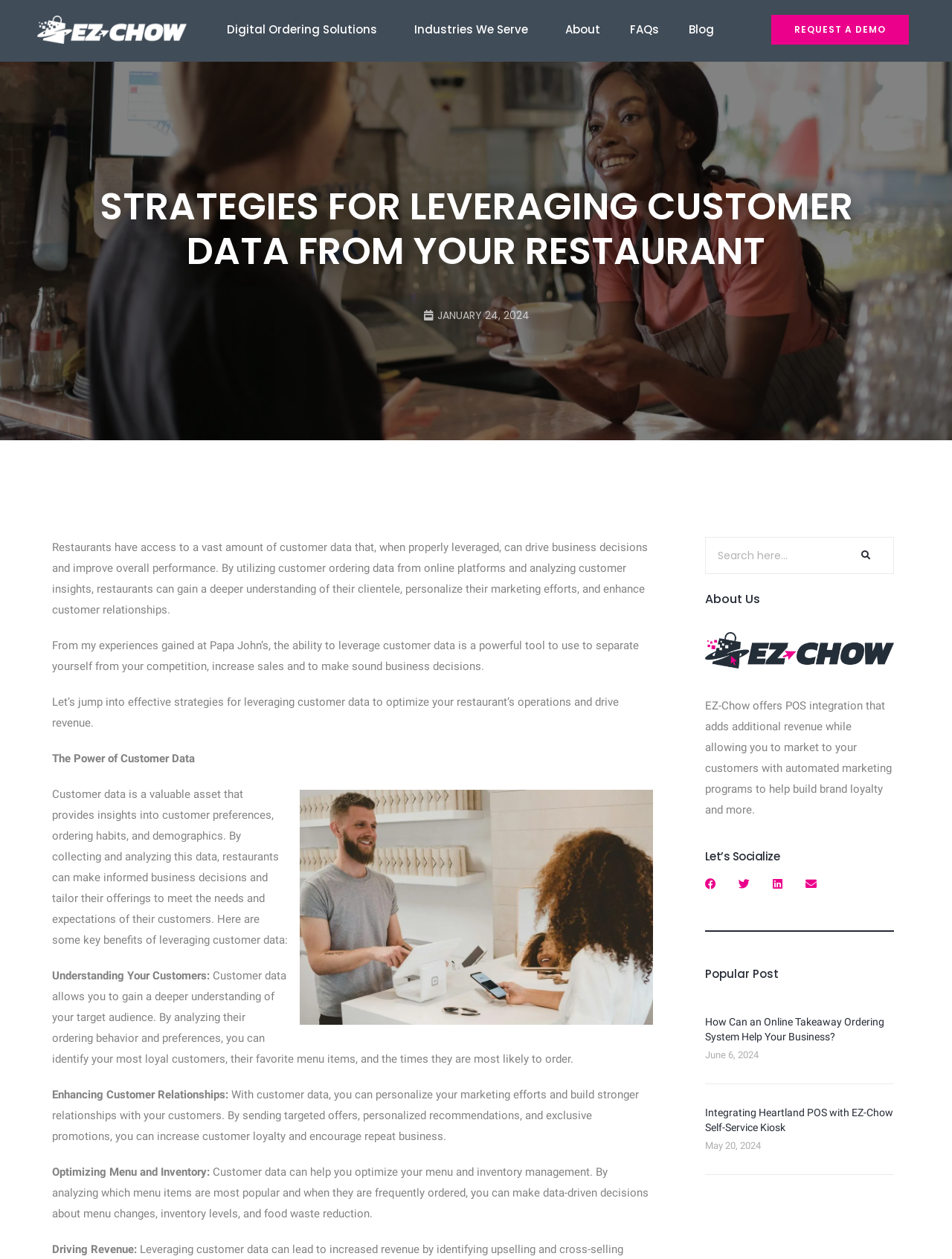Locate and generate the text content of the webpage's heading.

STRATEGIES FOR LEVERAGING CUSTOMER DATA FROM YOUR RESTAURANT